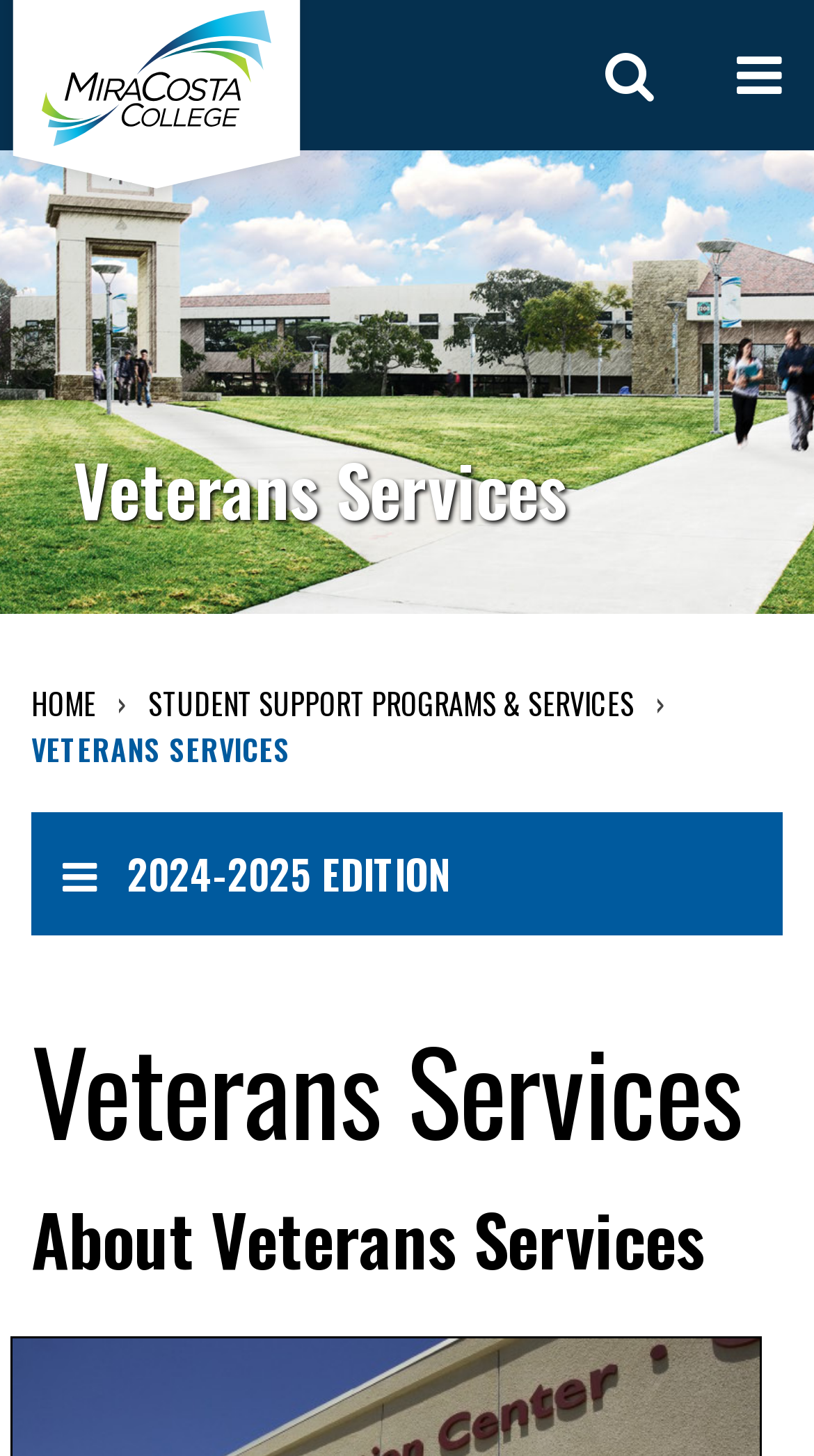What is the edition of the catalog?
Look at the image and respond to the question as thoroughly as possible.

The edition of the catalog can be determined by looking at the button labeled '2024-2025 EDITION' at the top of the webpage. This button is likely related to the catalog, and its label indicates the edition.